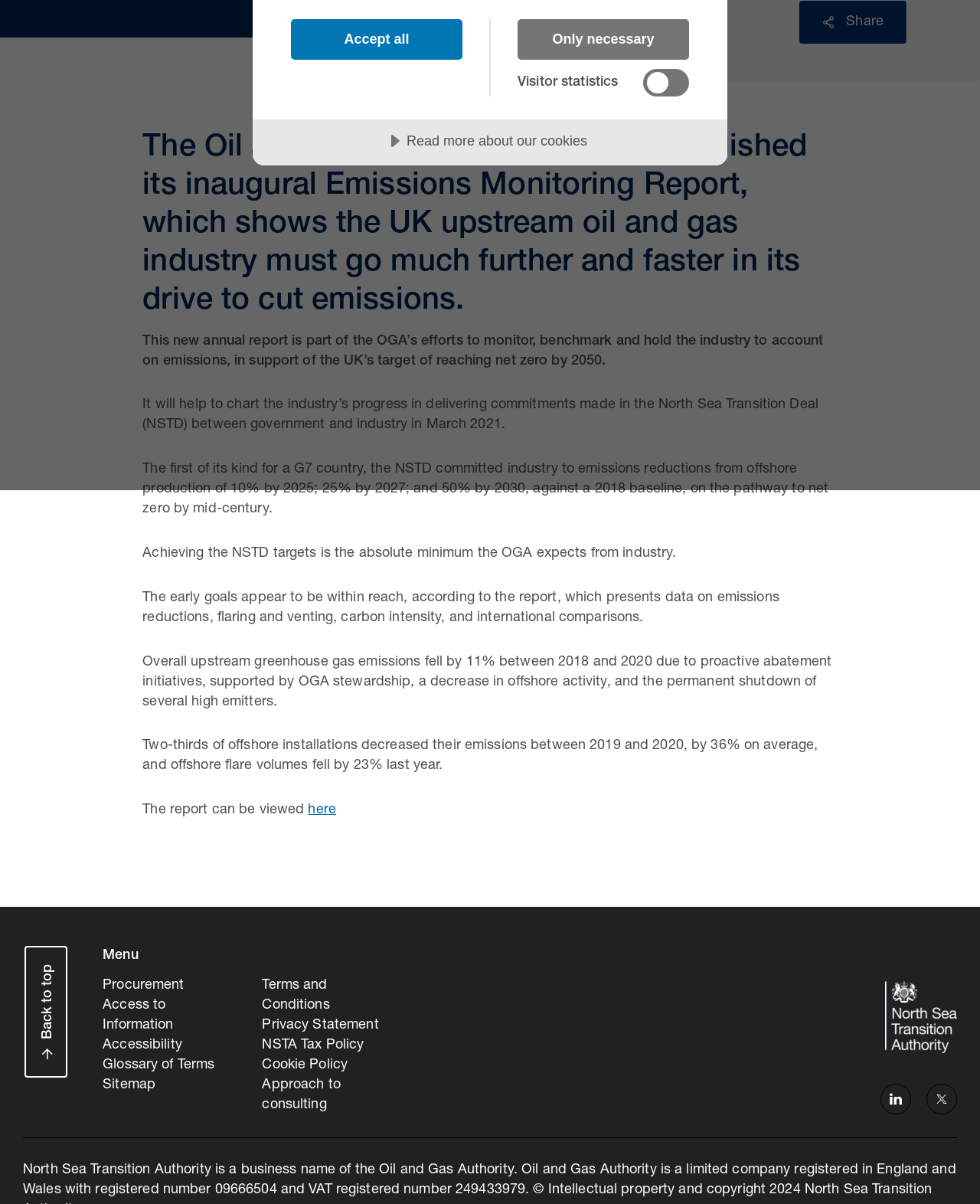Please specify the bounding box coordinates in the format (top-left x, top-left y, bottom-right x, bottom-right y), with values ranging from 0 to 1. Identify the bounding box for the UI component described as follows: Read more about our cookies

[0.258, 0.099, 0.742, 0.138]